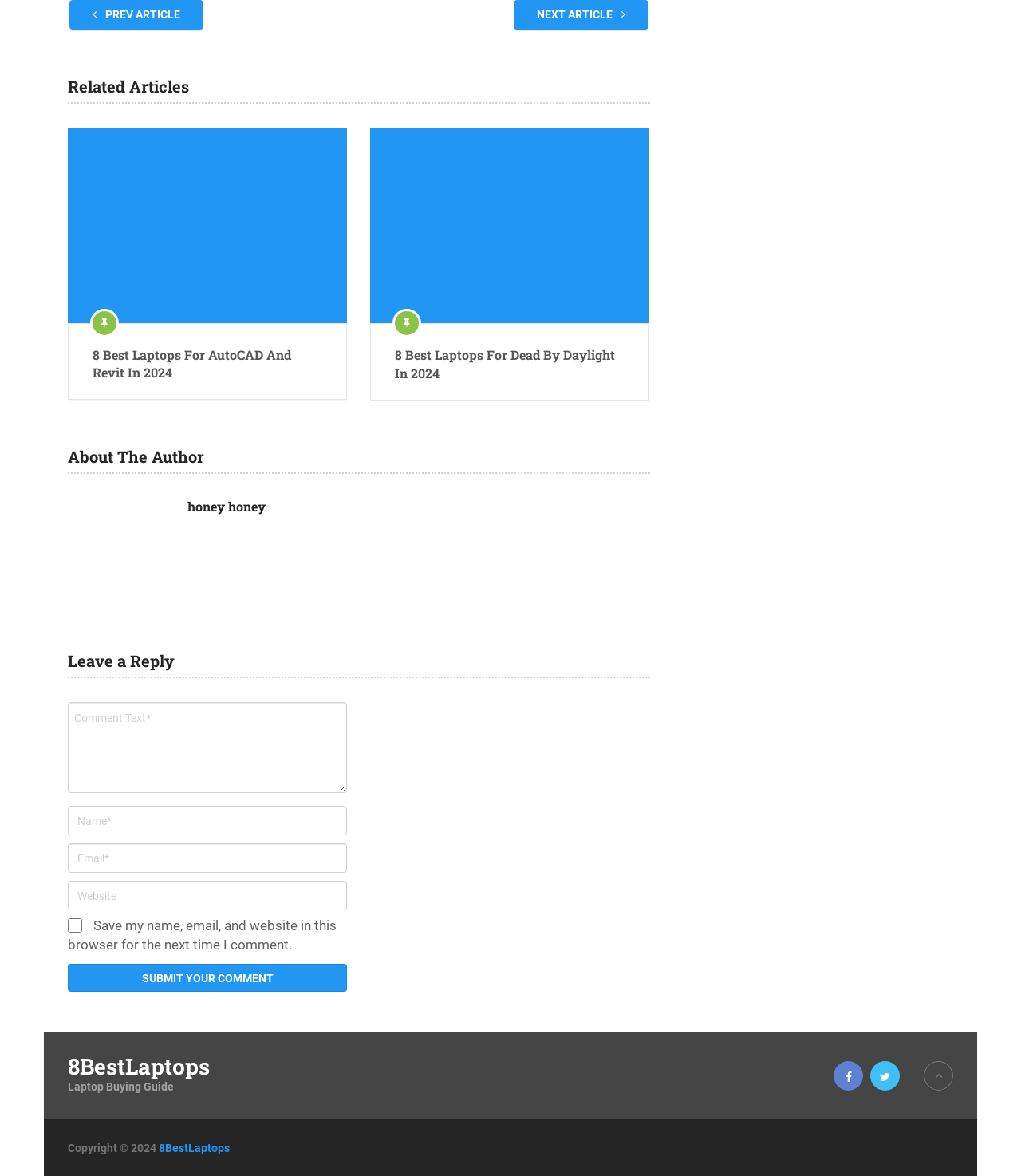Find the bounding box coordinates of the element I should click to carry out the following instruction: "Leave a comment".

[0.066, 0.597, 0.34, 0.674]